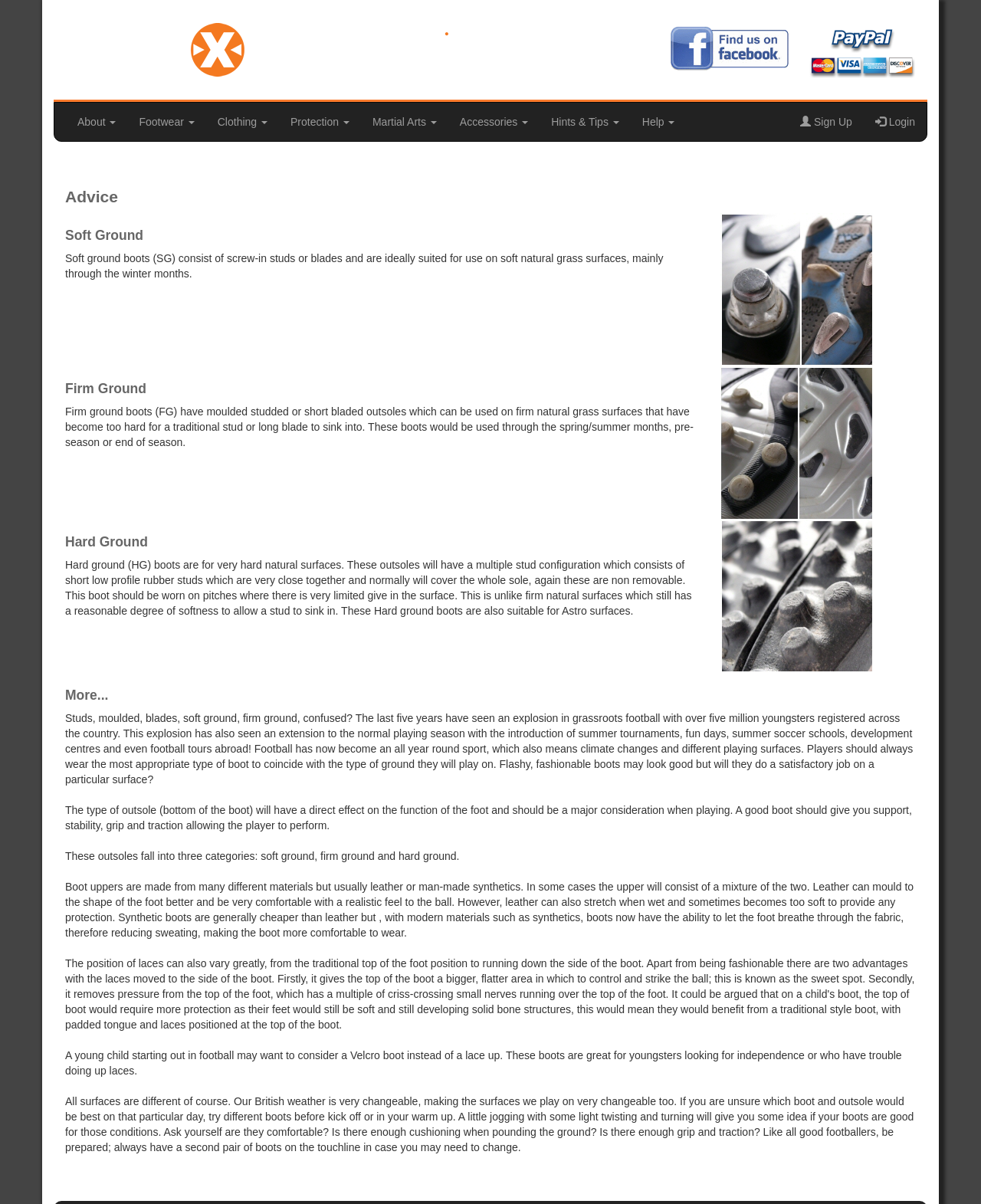Find and provide the bounding box coordinates for the UI element described with: "About".

[0.067, 0.085, 0.13, 0.117]